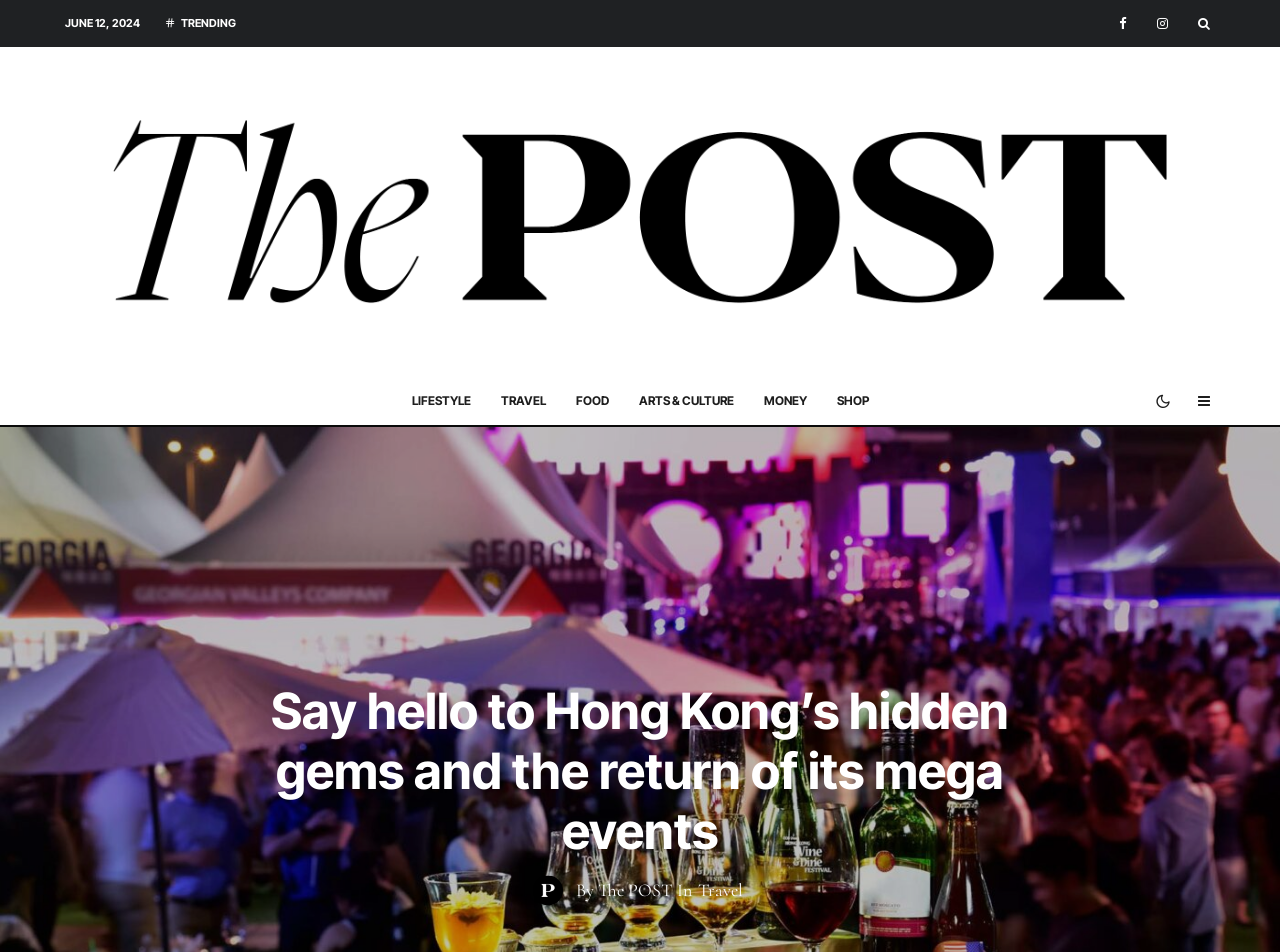Determine the bounding box coordinates of the element's region needed to click to follow the instruction: "Read article by The POST". Provide these coordinates as four float numbers between 0 and 1, formatted as [left, top, right, bottom].

[0.45, 0.923, 0.525, 0.946]